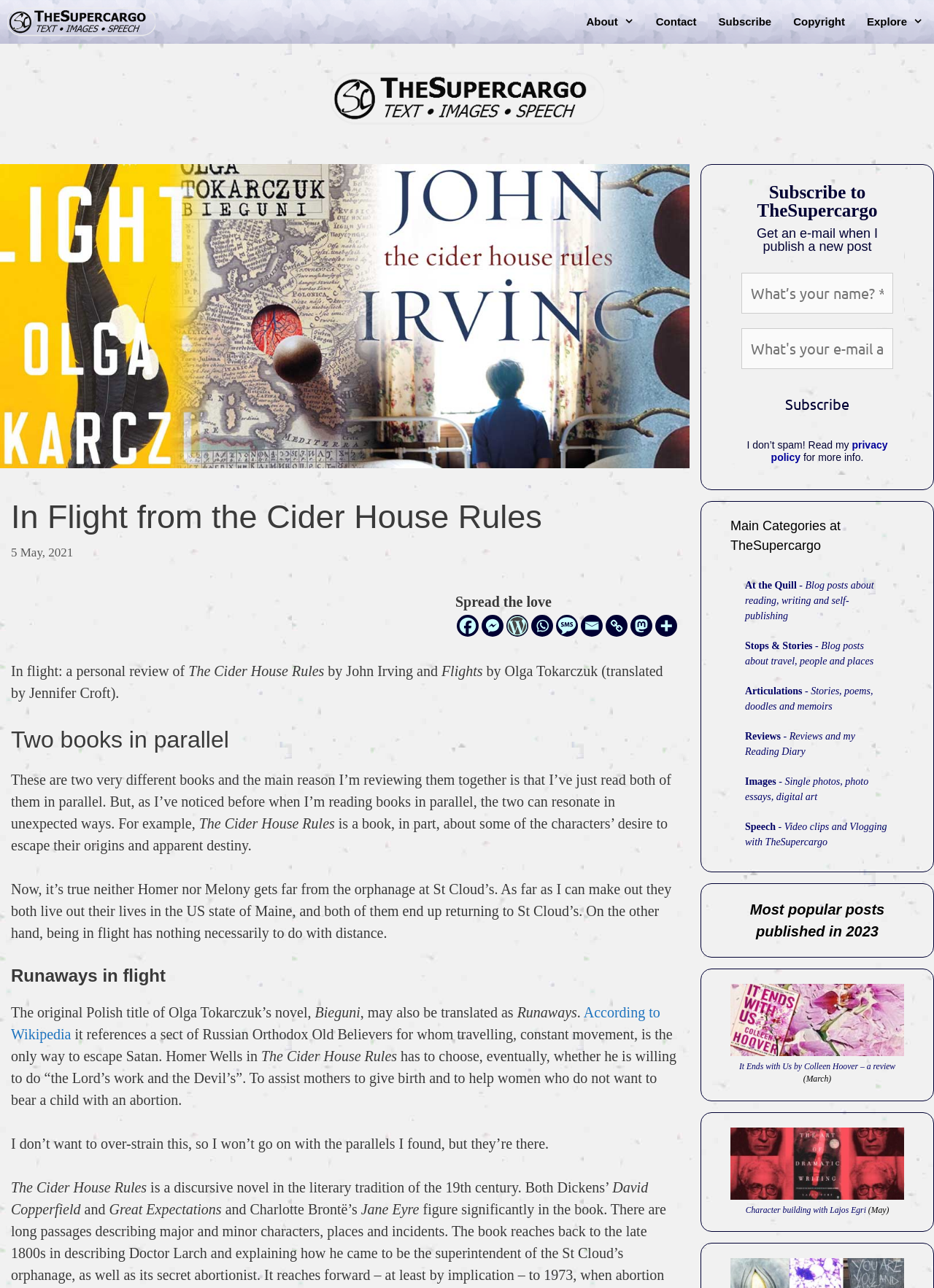Please identify the bounding box coordinates of the element I should click to complete this instruction: 'Click the Facebook link to share'. The coordinates should be given as four float numbers between 0 and 1, like this: [left, top, right, bottom].

[0.489, 0.478, 0.512, 0.495]